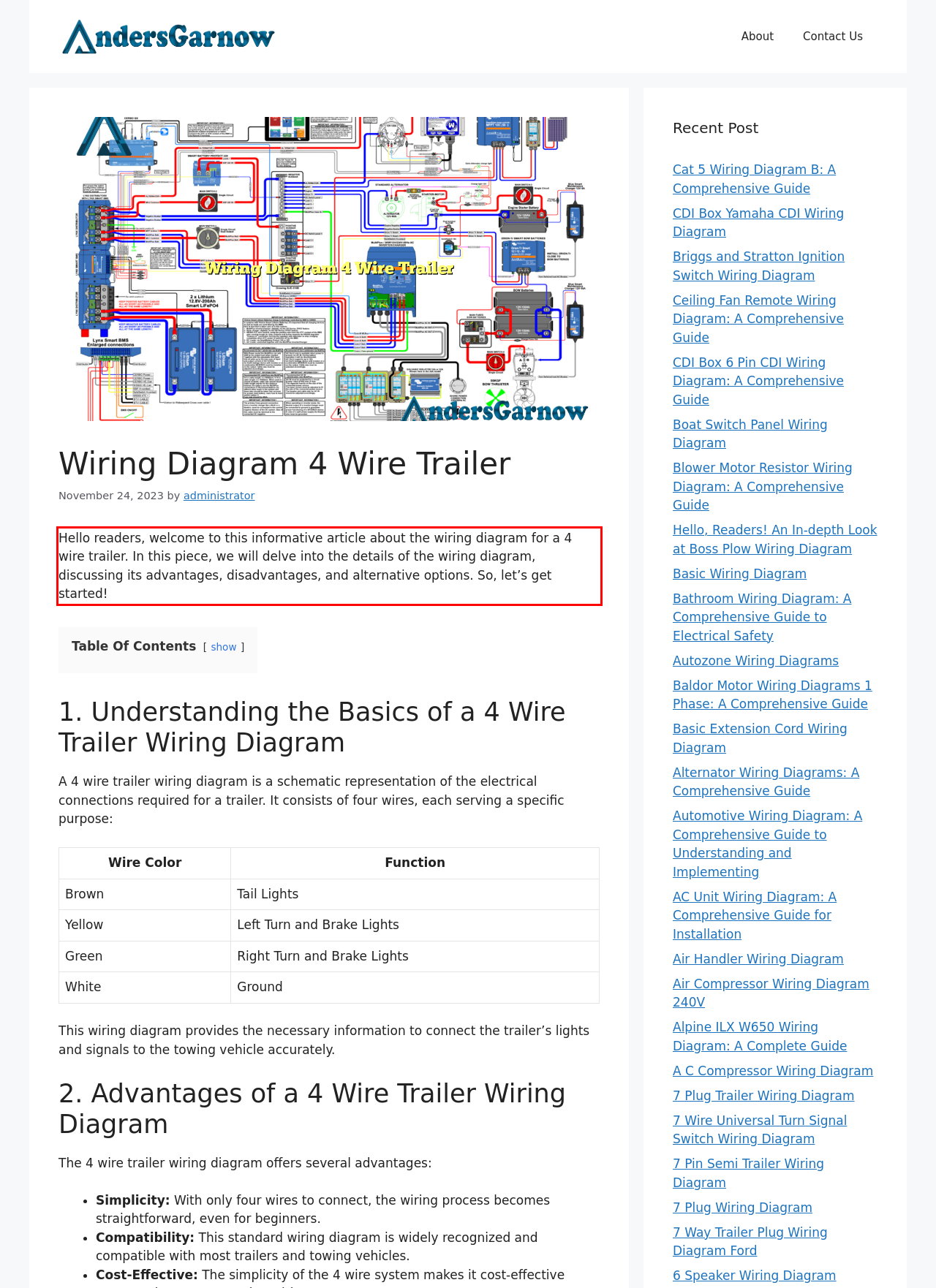Please perform OCR on the UI element surrounded by the red bounding box in the given webpage screenshot and extract its text content.

Hello readers, welcome to this informative article about the wiring diagram for a 4 wire trailer. In this piece, we will delve into the details of the wiring diagram, discussing its advantages, disadvantages, and alternative options. So, let’s get started!